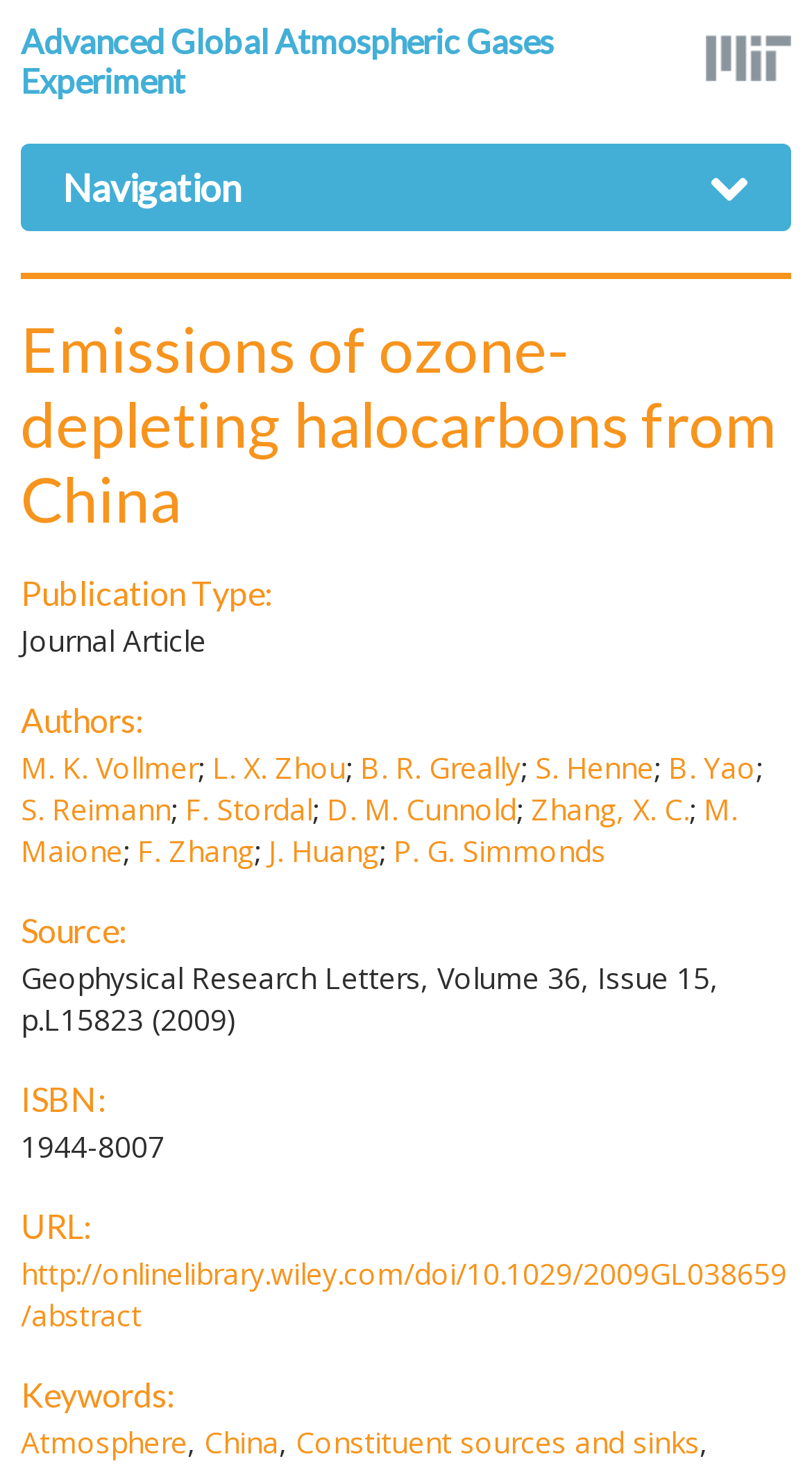What are the keywords of this article?
Use the screenshot to answer the question with a single word or phrase.

Atmosphere, China, Constituent sources and sinks